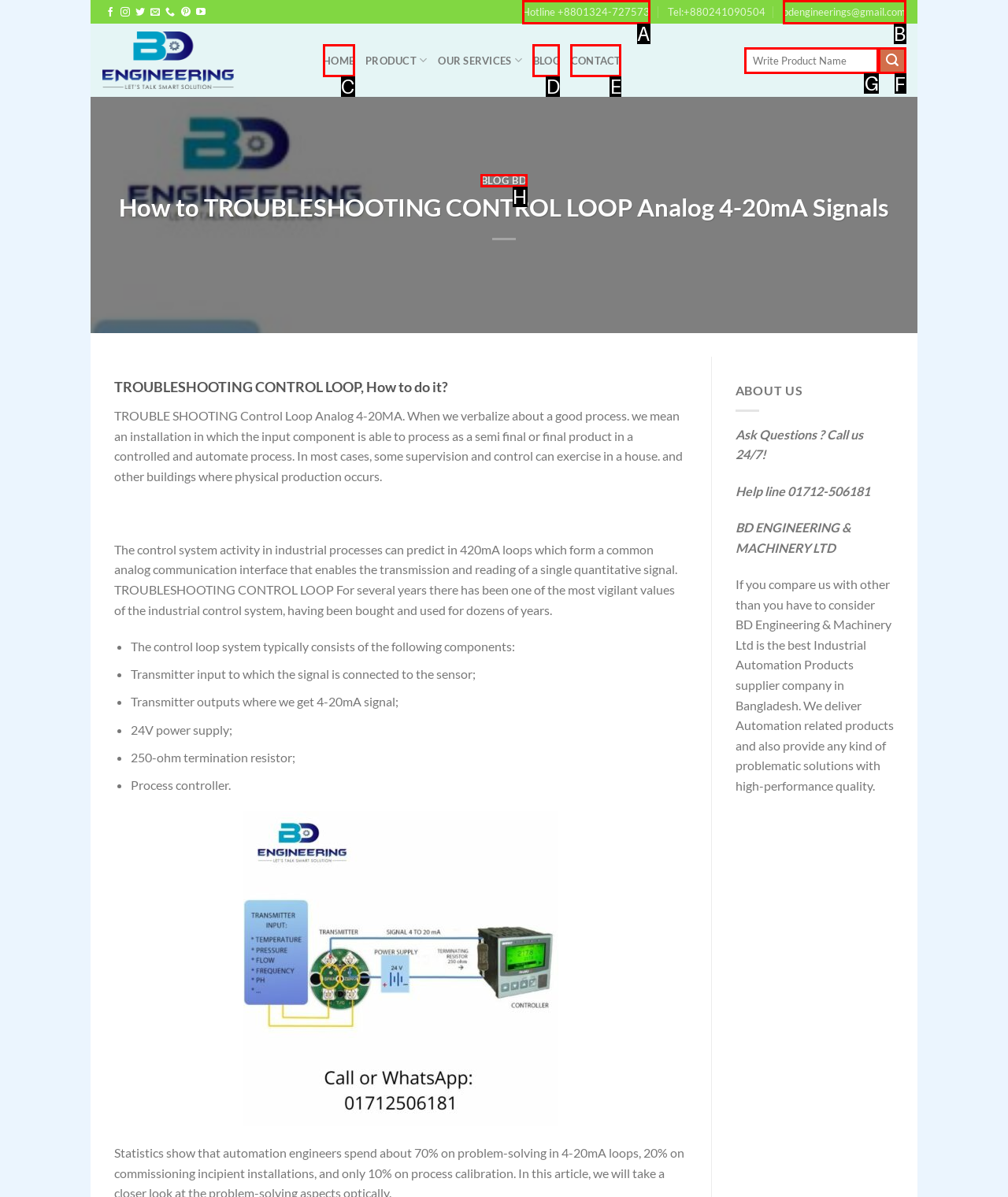Select the option that matches the description: Blog. Answer with the letter of the correct option directly.

D